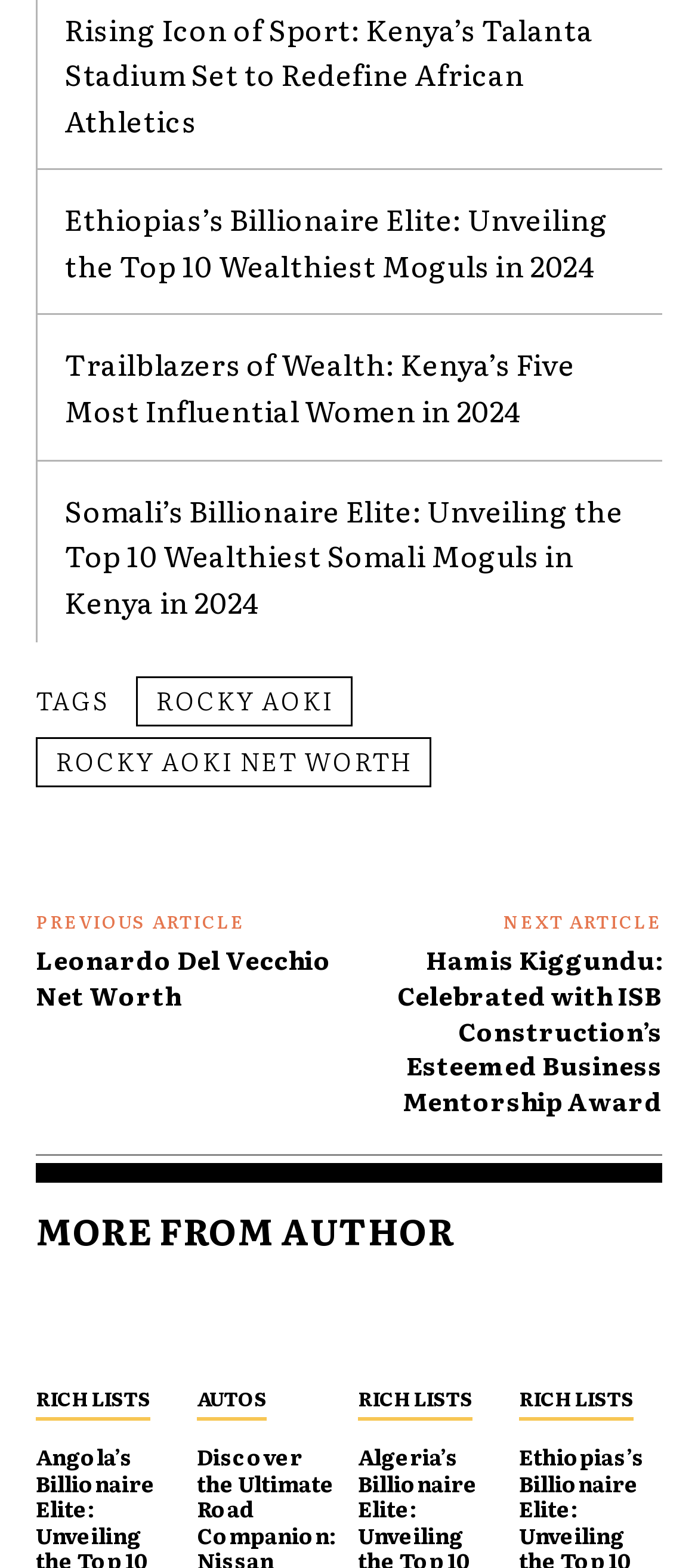Identify the bounding box coordinates of the region I need to click to complete this instruction: "Open the menu".

None